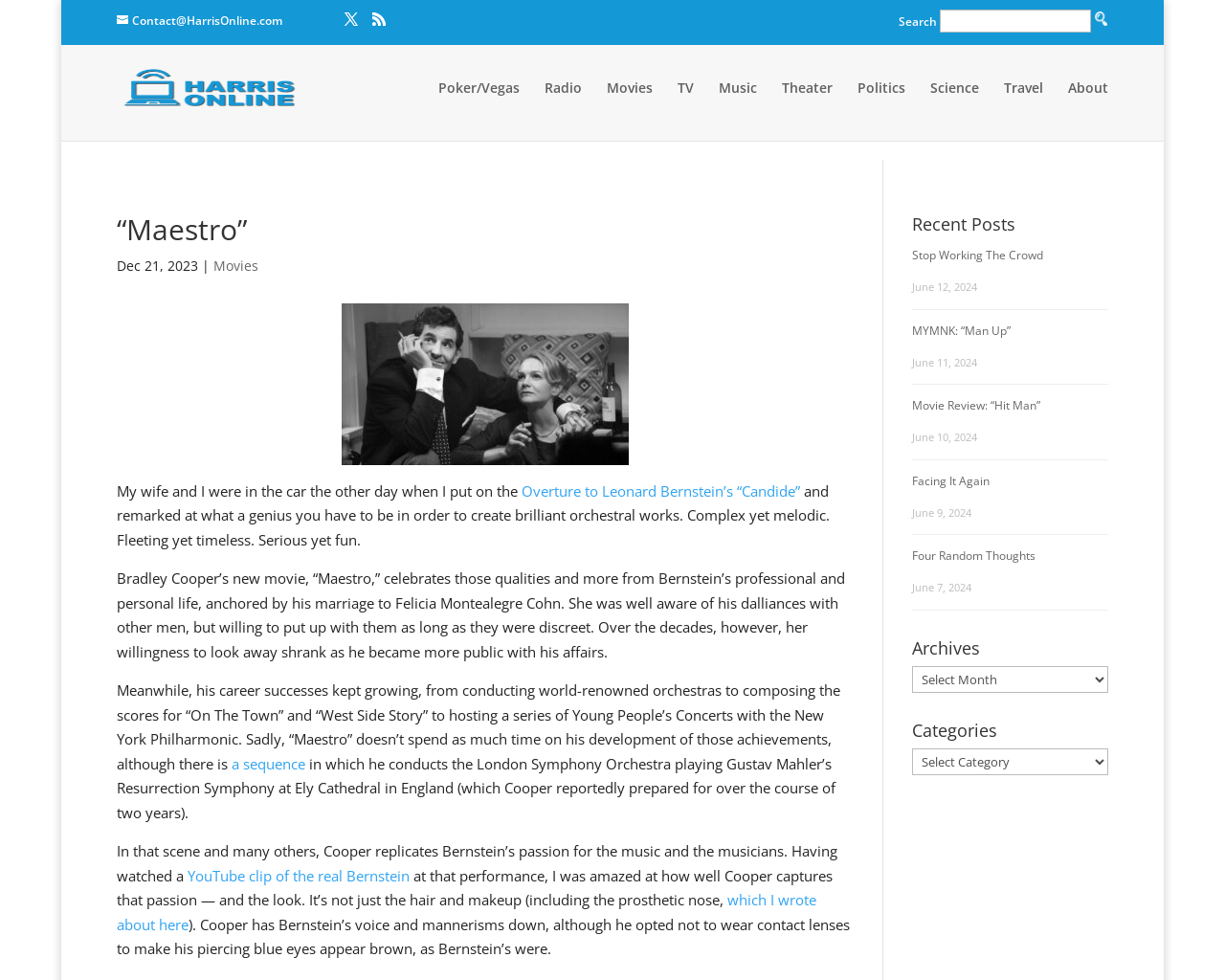Using the element description provided, determine the bounding box coordinates in the format (top-left x, top-left y, bottom-right x, bottom-right y). Ensure that all values are floating point numbers between 0 and 1. Element description: Home

None